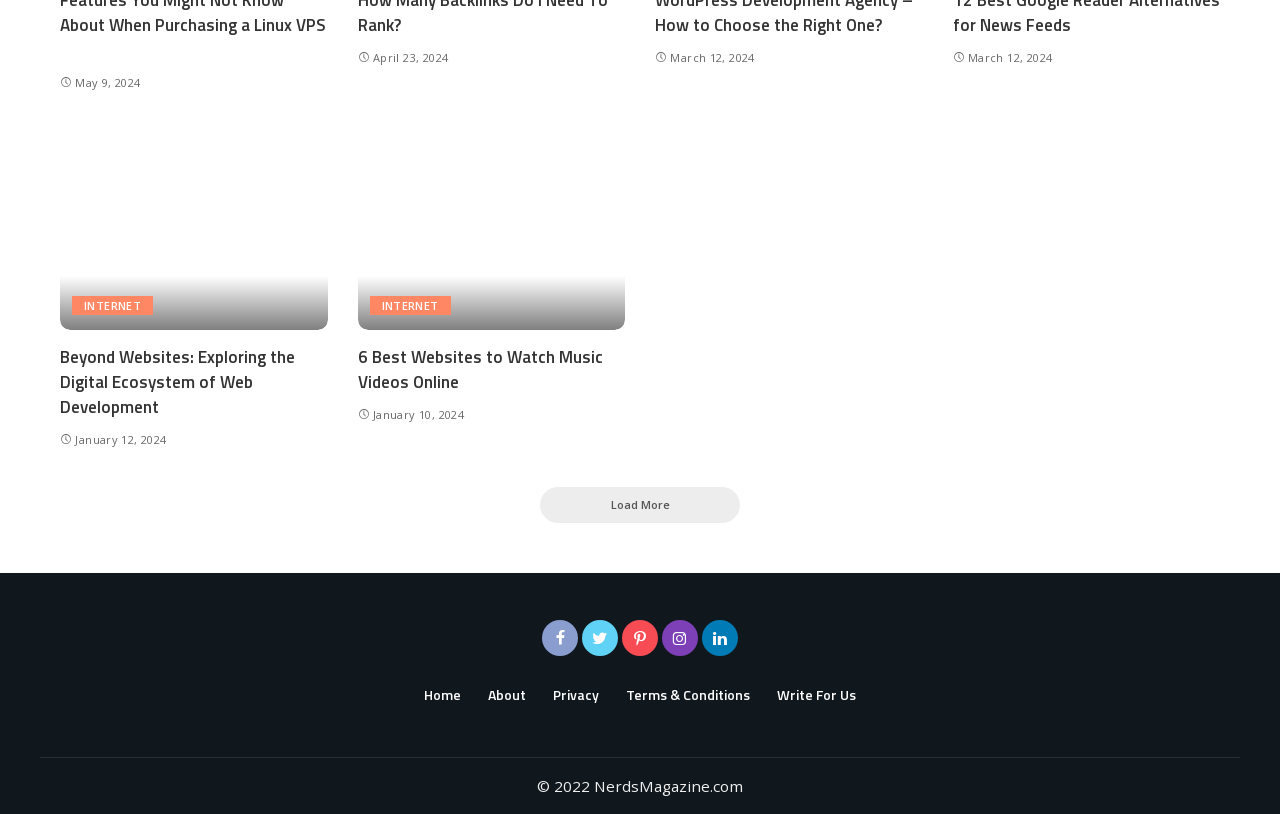Can you specify the bounding box coordinates of the area that needs to be clicked to fulfill the following instruction: "Click on the 'Load More' button"?

[0.422, 0.598, 0.578, 0.642]